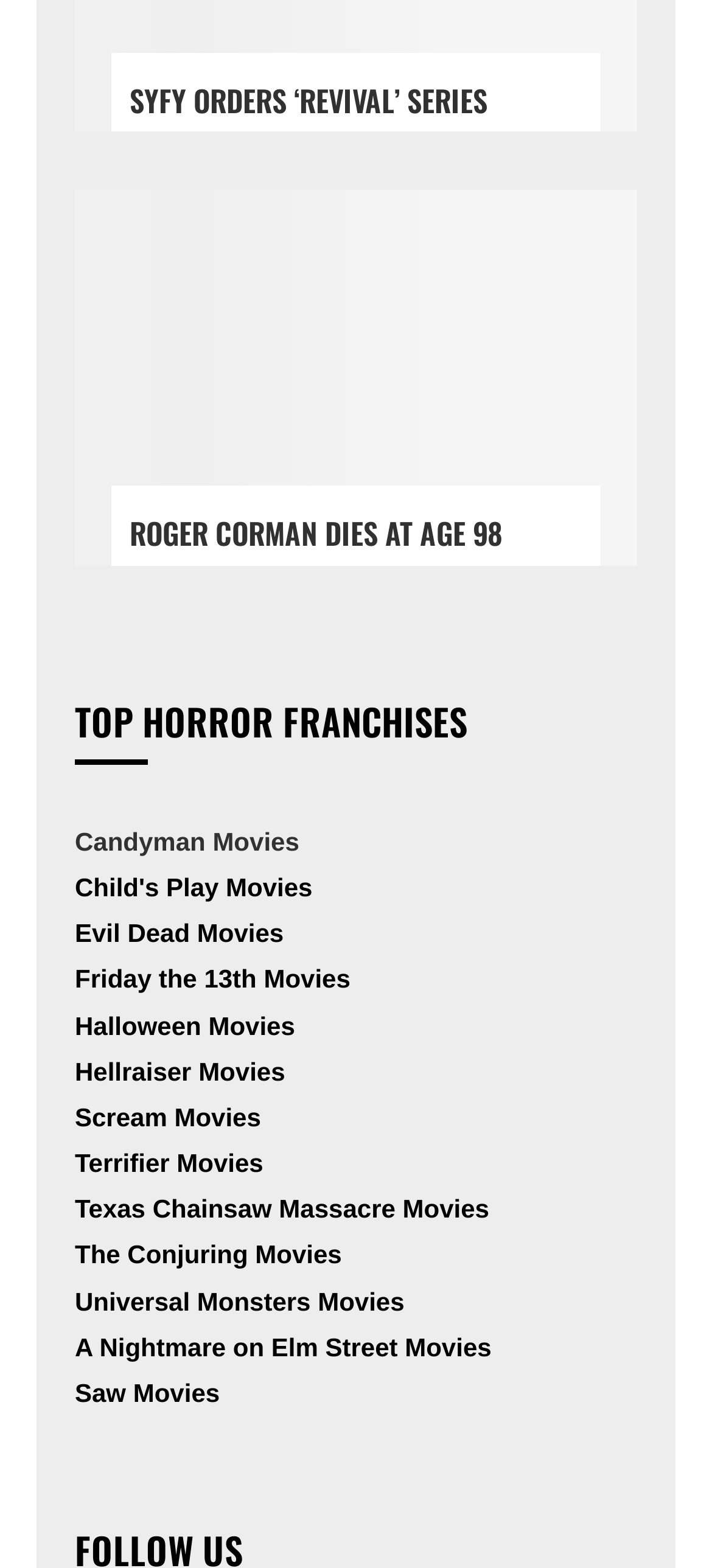Using the provided element description: "Universal Monsters Movies", determine the bounding box coordinates of the corresponding UI element in the screenshot.

[0.105, 0.82, 0.568, 0.839]